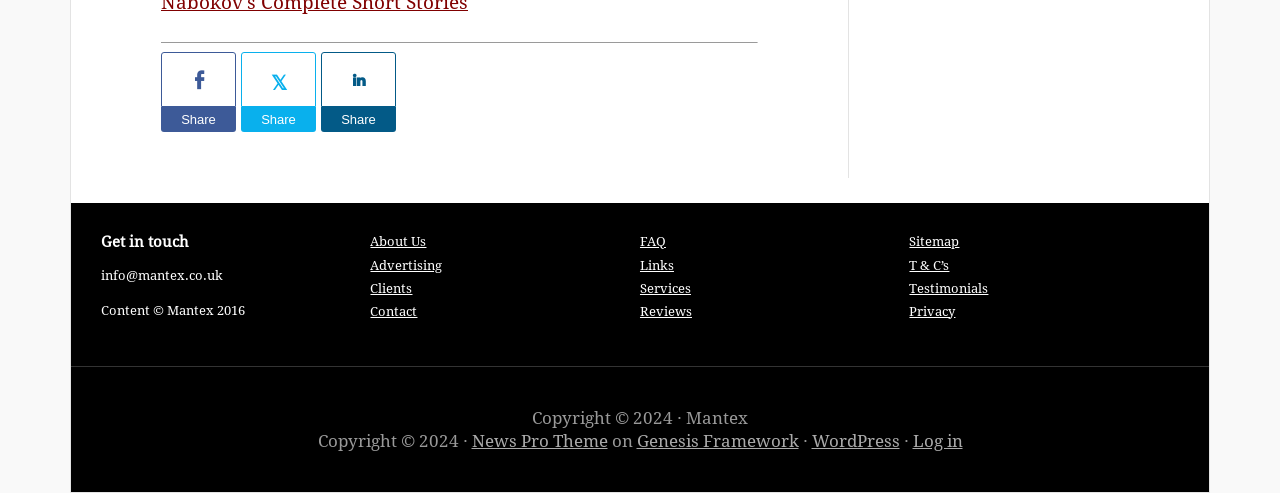Find the bounding box coordinates of the clickable area required to complete the following action: "Log in".

[0.713, 0.874, 0.752, 0.914]